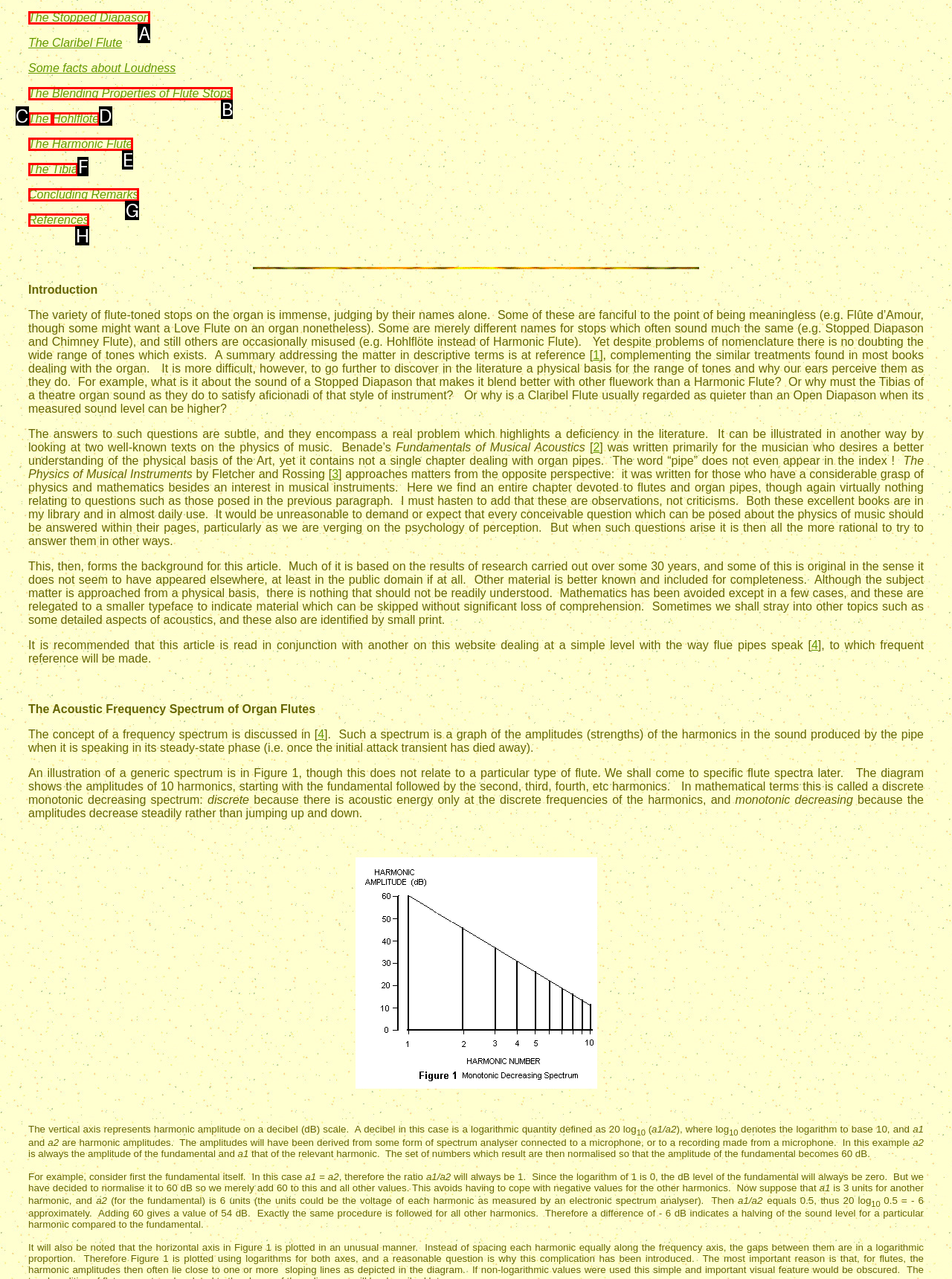Select the letter that corresponds to the UI element described as: Hohlflöte
Answer by providing the letter from the given choices.

D